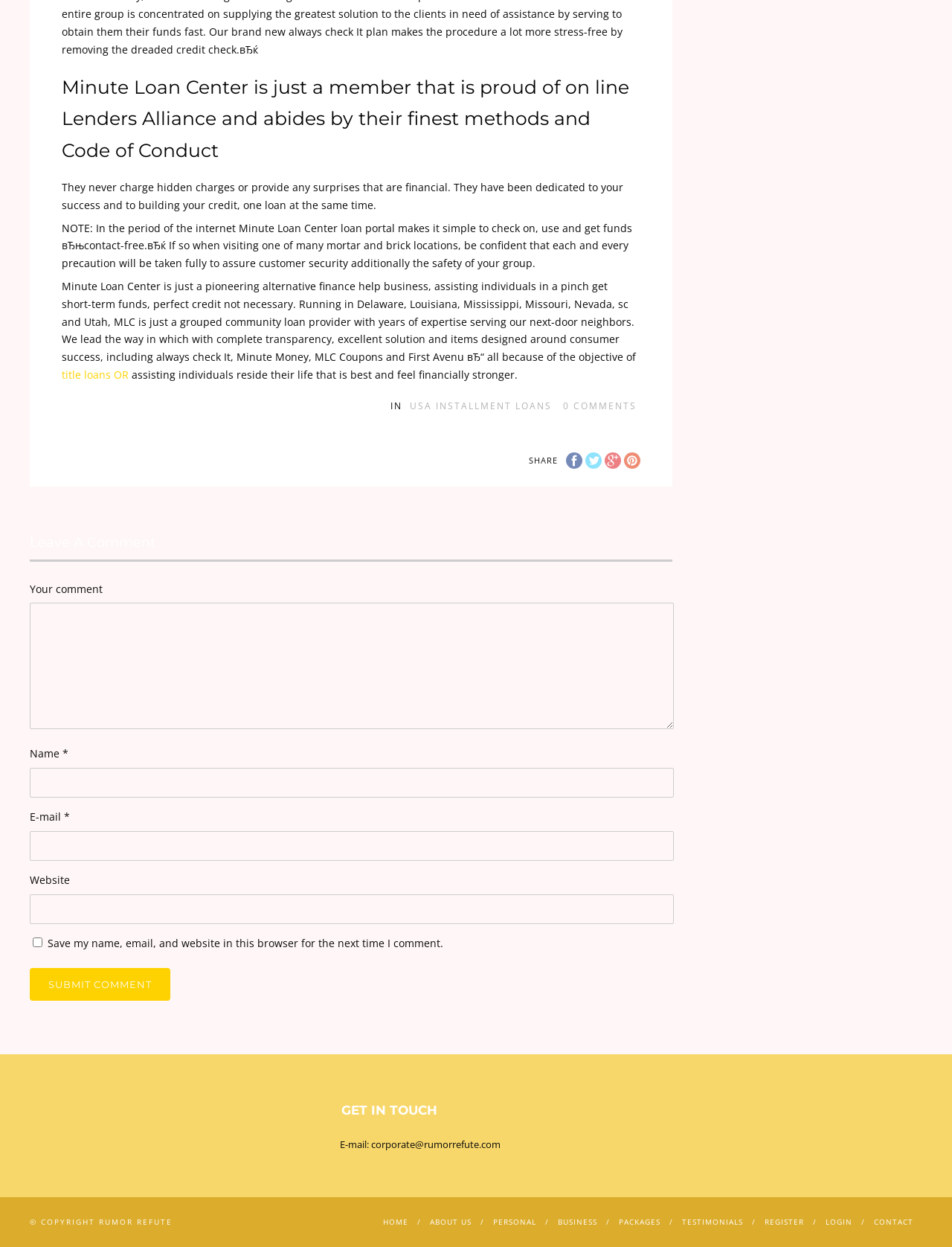What are the types of loans offered by Minute Loan Center?
Please provide a detailed answer to the question.

The types of loans offered by Minute Loan Center are mentioned in the link elements, which state 'title loans OR' and 'USA INSTALLMENT LOANS'.